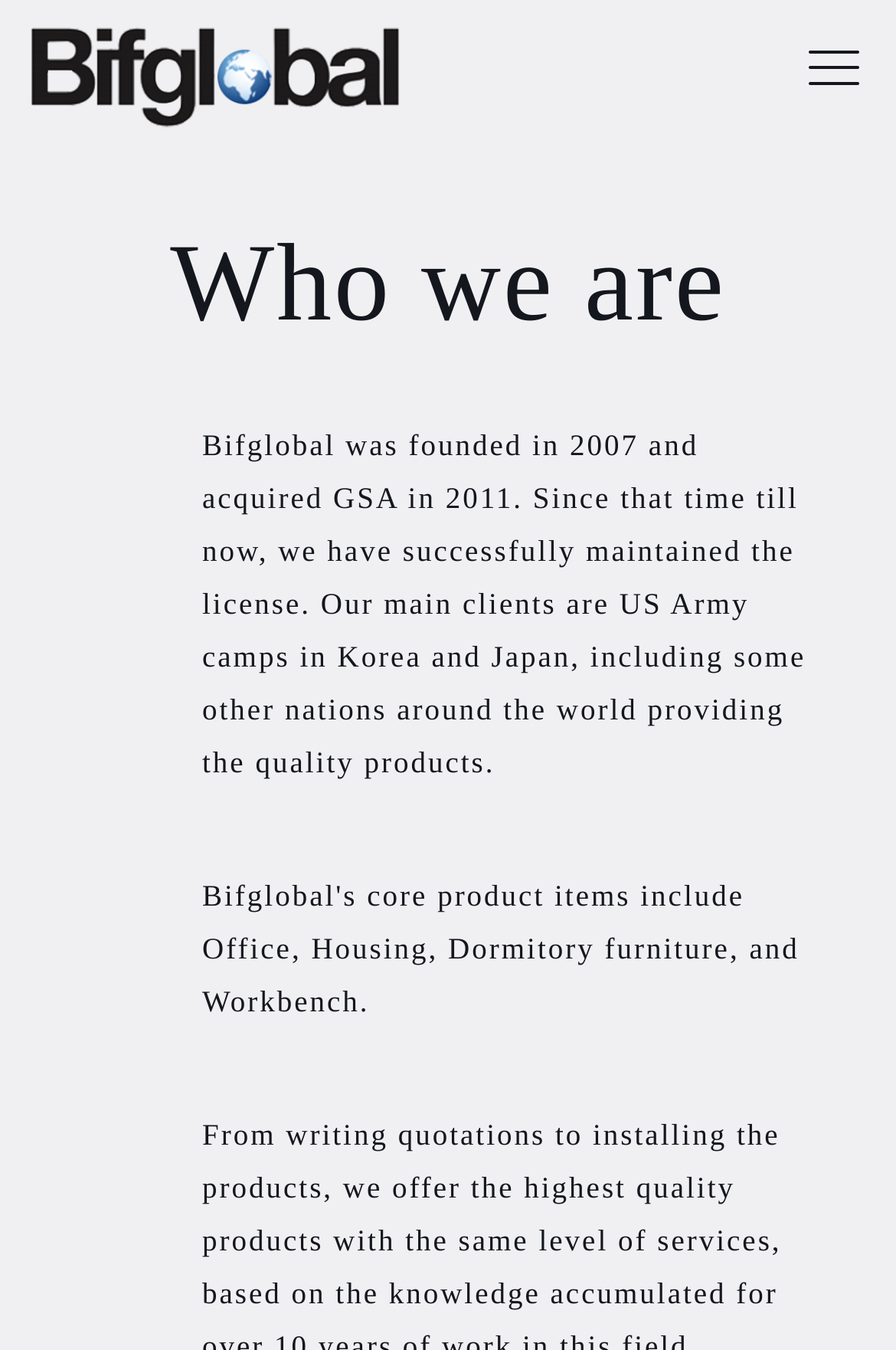Refer to the image and offer a detailed explanation in response to the question: What is the main client of Bifglobal?

I found the answer by reading the text under the 'Who we are' heading, which states 'Our main clients are US Army camps in Korea and Japan, including some other nations around the world providing the quality products.'